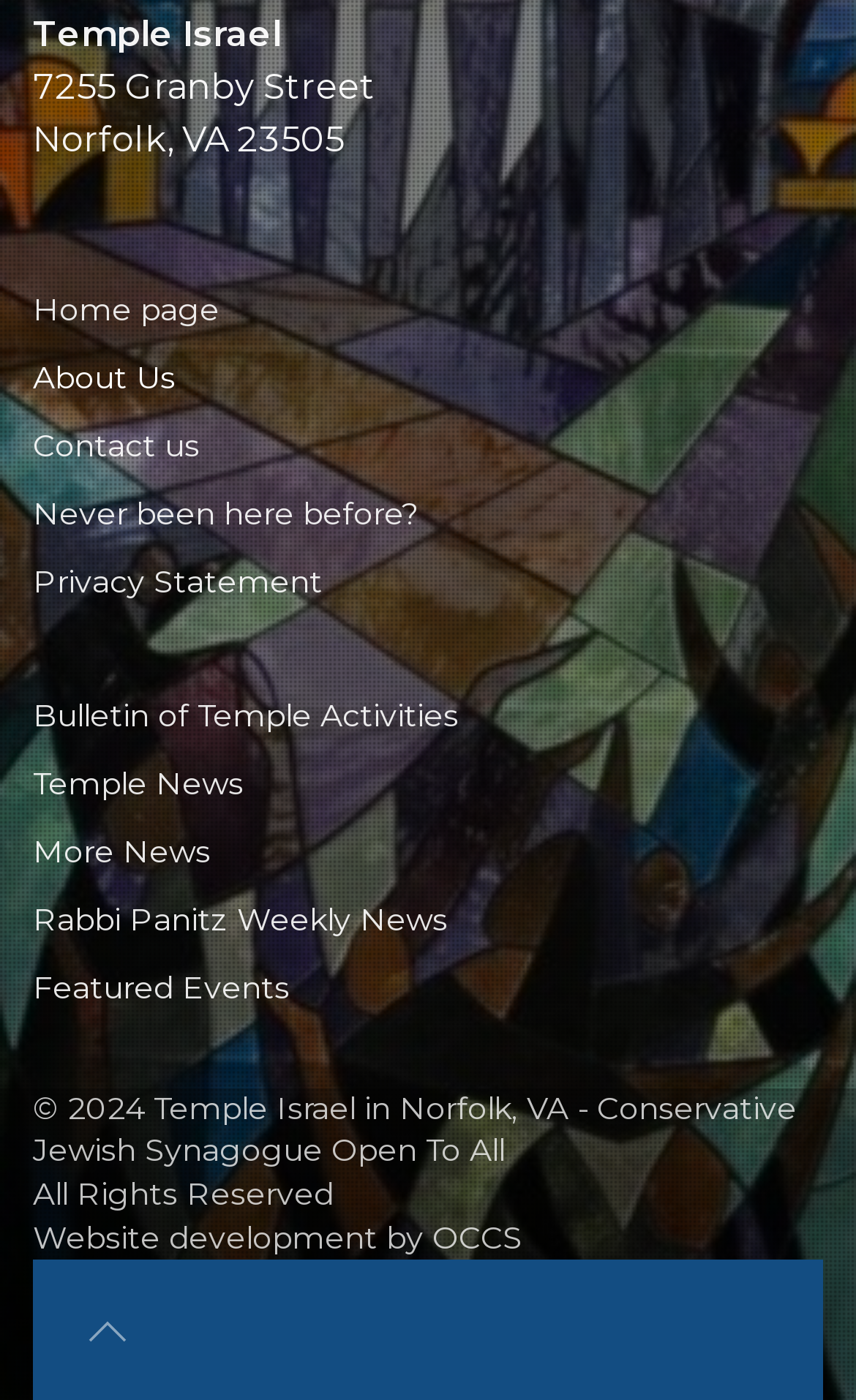What type of synagogue is Temple Israel?
Please provide a single word or phrase in response based on the screenshot.

Conservative Jewish